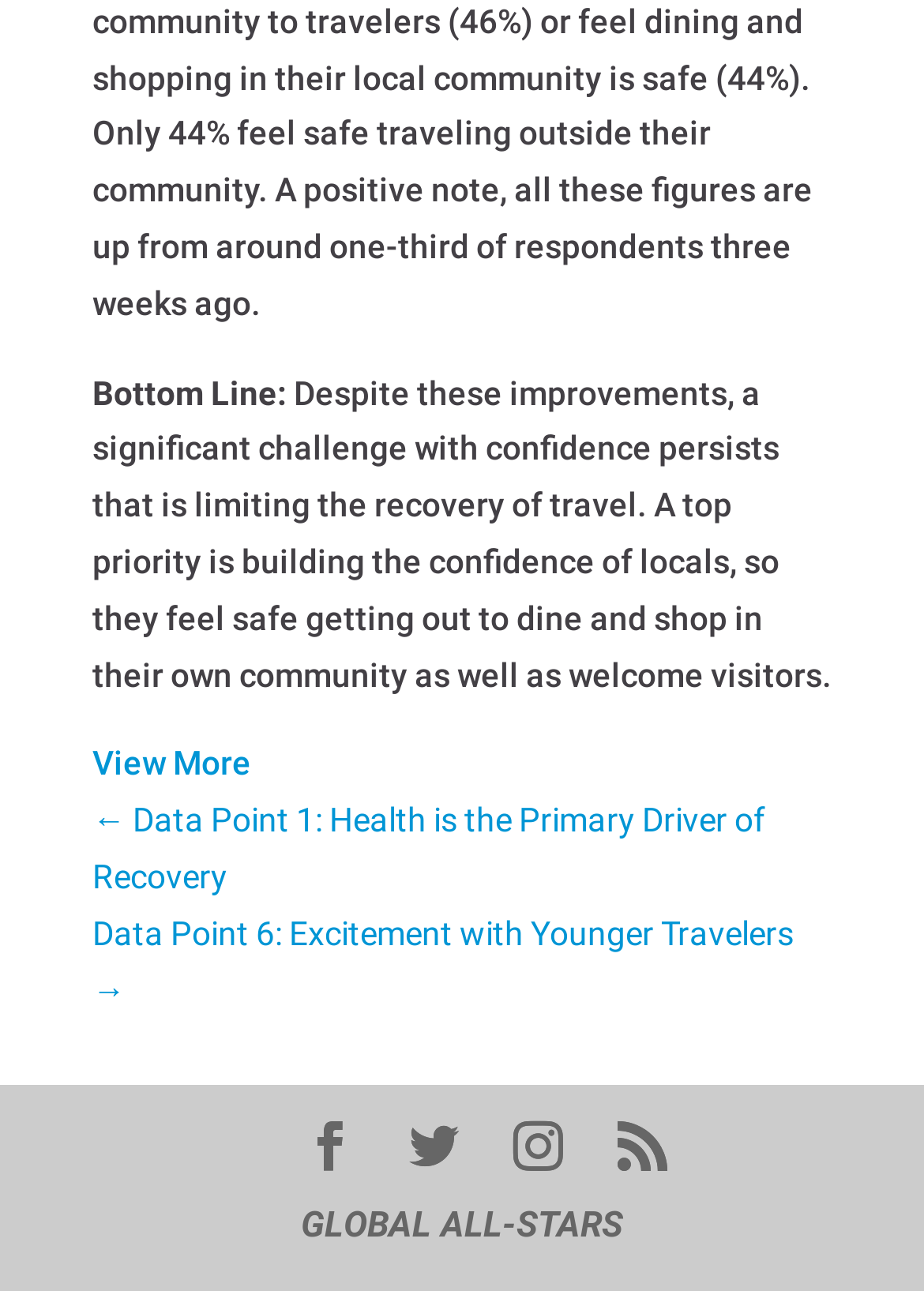How many icons are there at the bottom?
Provide a well-explained and detailed answer to the question.

There are four links at the bottom of the page, each representing an icon: '', '', '', and ''.